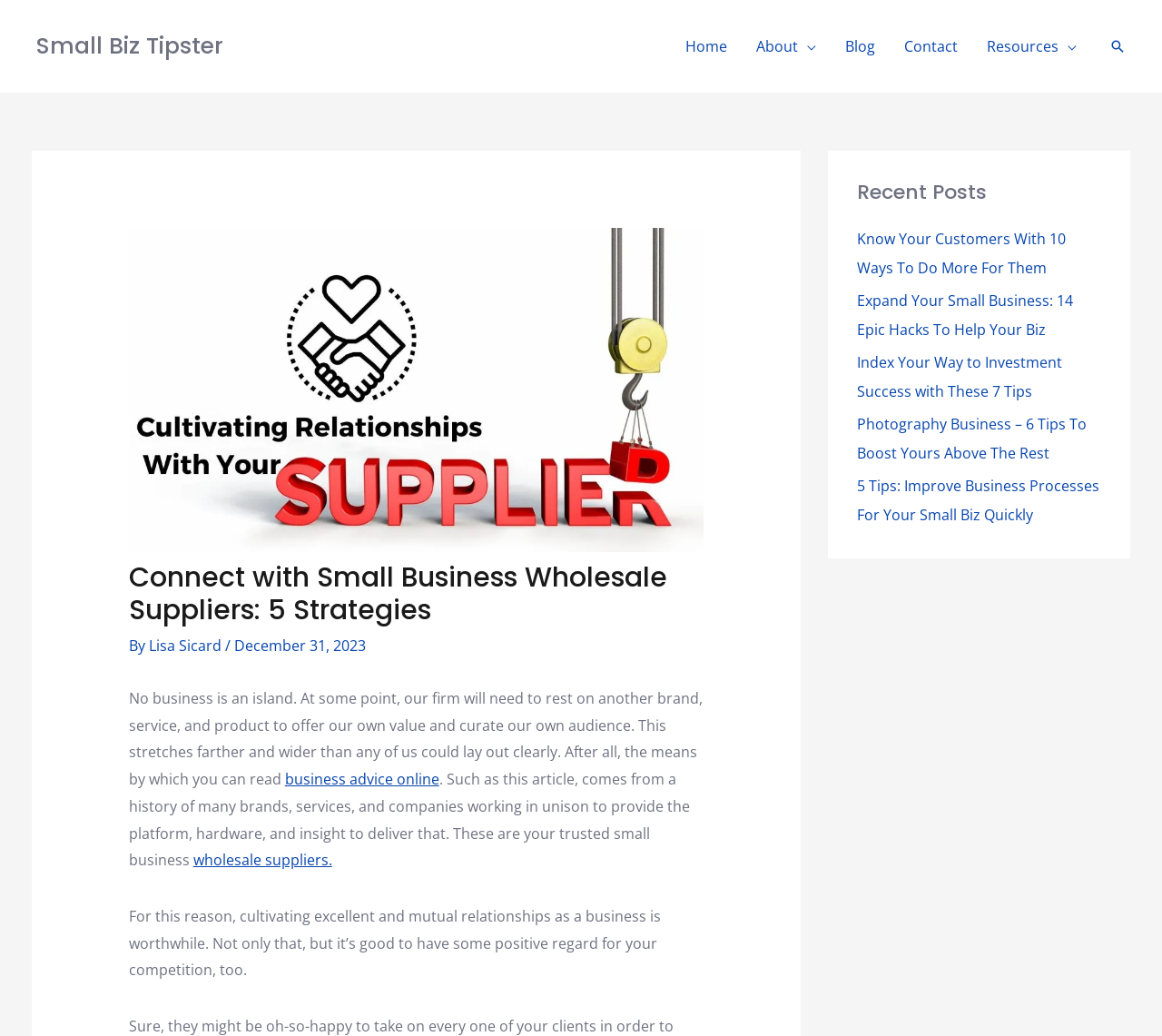What is the topic of the article?
Use the image to give a comprehensive and detailed response to the question.

I found the answer by reading the heading 'Connect with Small Business Wholesale Suppliers: 5 Strategies' and the surrounding text, which suggests that the article is about building relationships with small business wholesale suppliers.